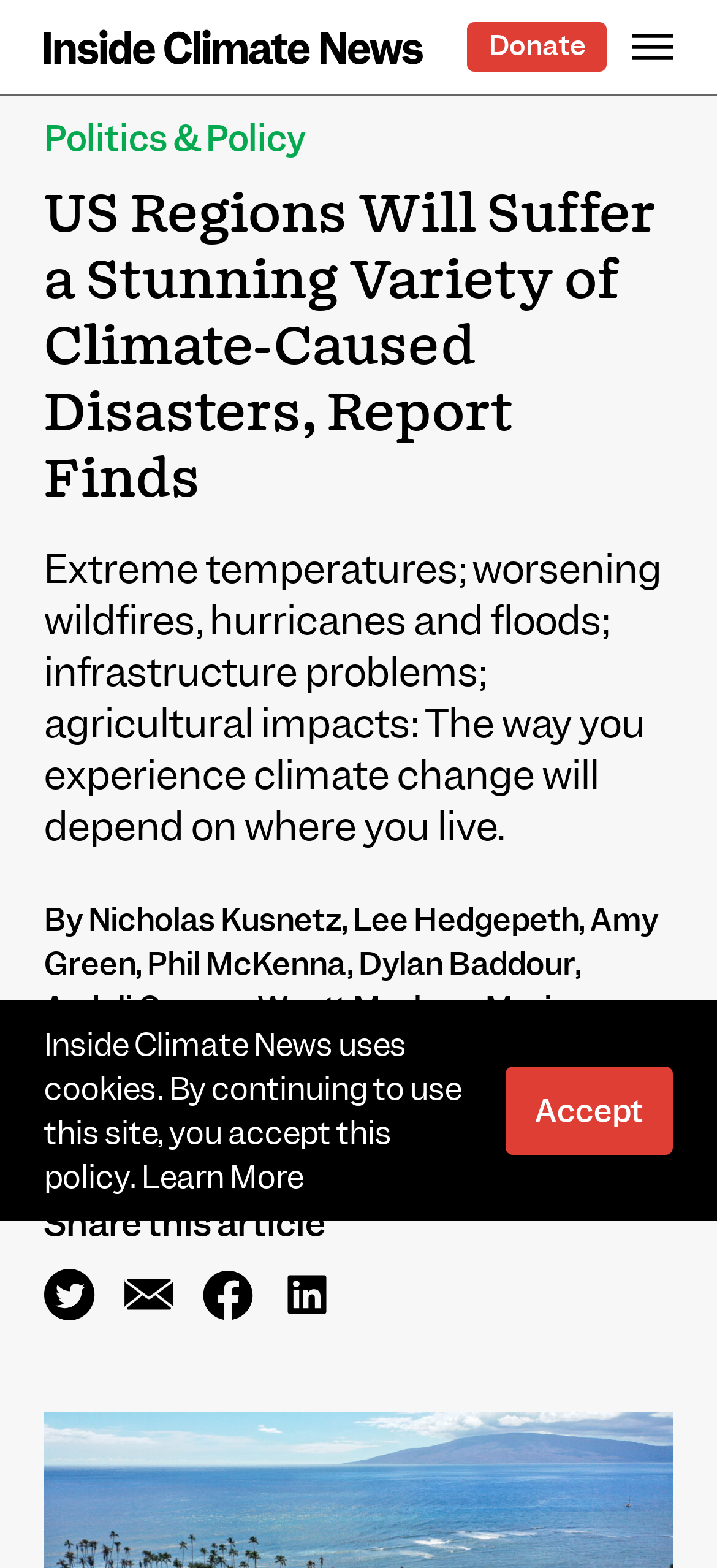Please find the bounding box for the UI element described by: "Accept".

[0.705, 0.68, 0.938, 0.737]